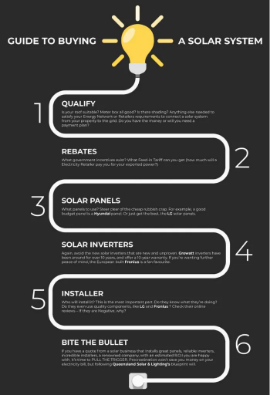How many steps are outlined in the decision-making process?
Please elaborate on the answer to the question with detailed information.

The infographic outlines six essential steps in the decision-making process, each clearly numbered and accompanied by relevant icons, including a light bulb symbolizing knowledge or insight.